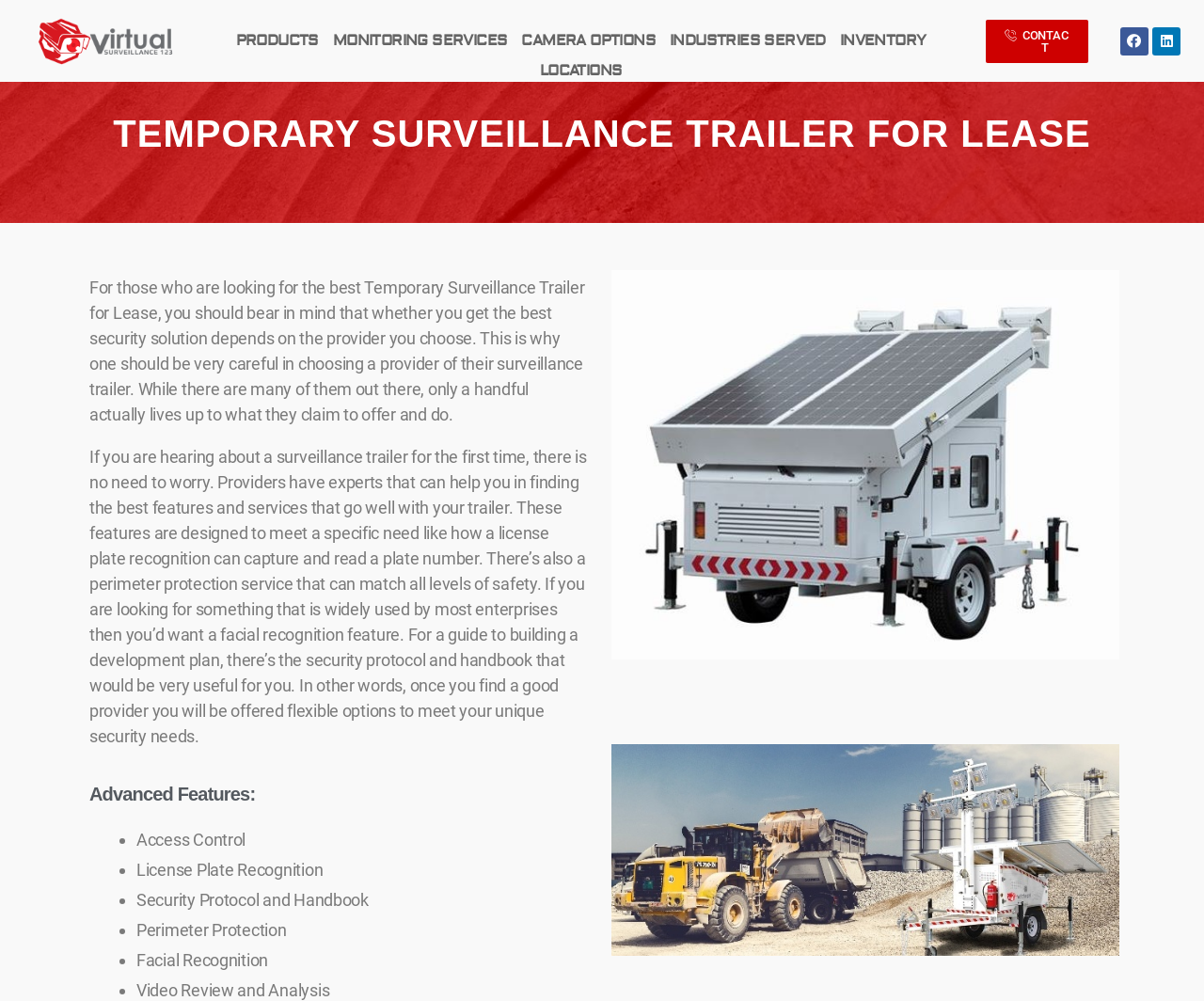Determine the coordinates of the bounding box for the clickable area needed to execute this instruction: "Click on the 'LOCATIONS' link".

[0.448, 0.052, 0.528, 0.082]